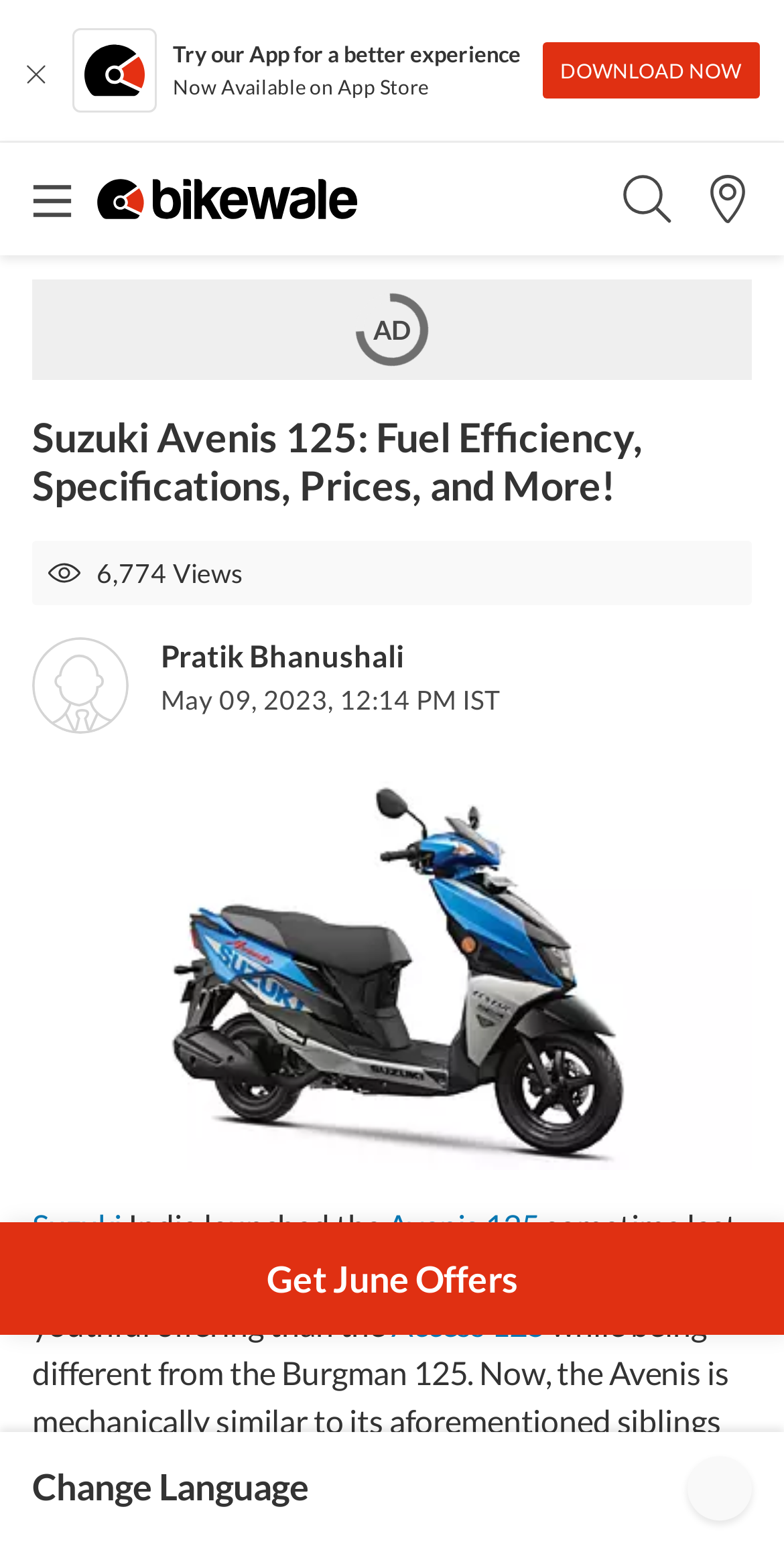Generate a comprehensive description of the webpage content.

The webpage is about the Suzuki Avenis 125, a scooter model. At the top, there is a link to download an app, accompanied by an app icon image and a "DOWNLOAD NOW" button. Below this, there is a horizontal separator line. 

On the left side, there is a link to "BikeWale", which is likely the website's logo. Next to it, there is a main heading that reads "Suzuki Avenis 125: Fuel Efficiency, Specifications, Prices, and More!". Below this heading, there is a subheading area that includes the author's image, name, and the date of publication, "May 09, 2023, 12:14 PM IST". 

Below the subheading area, there is a large image of the Suzuki Avenis 125. Following this image, there is a block of text that describes the scooter model, mentioning its launch in India, its youthful design, and its differences from other models like the Access 125 and Burgman 125. 

On the bottom left, there are two buttons, "Contact Dealer" and "Get June Offers". On the bottom right, there is a "Close Popup" button, which suggests that there might be a popup window on the webpage.